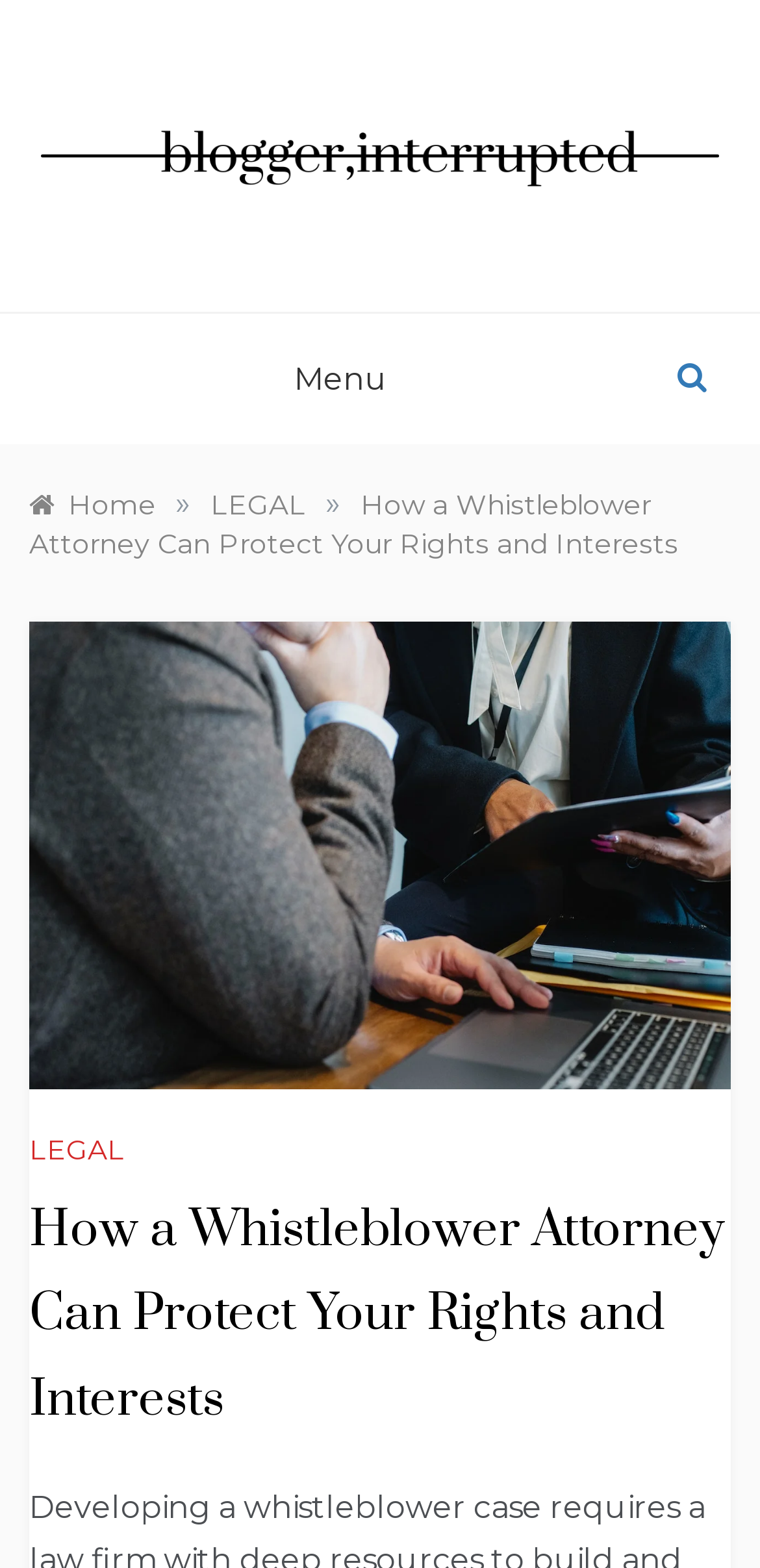How many images are on the webpage?
Please provide a comprehensive answer based on the contents of the image.

I counted the number of image elements on the webpage and found two images: one with the text 'Blogger, Interrupted' and another with the text 'How a Whistleblower Attorney Can Protect Your Rights and Interests'.